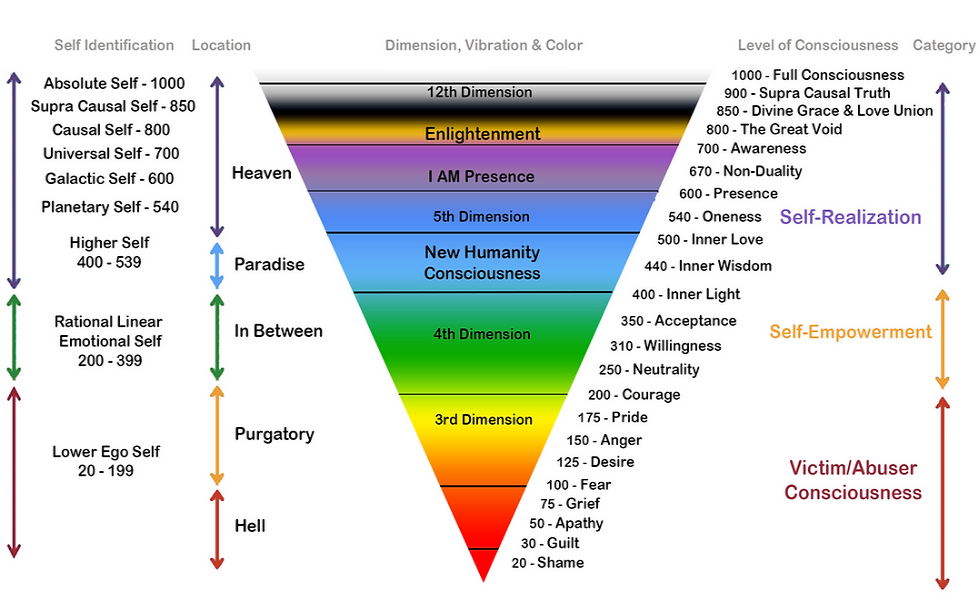What is the purpose of moving through various levels of consciousness?
Carefully analyze the image and provide a thorough answer to the question.

The caption highlights the importance of moving through various levels to achieve greater psychological harmony and self-actualization, emphasizing the spiritual journey from lower to higher consciousness and the integration of psychological states.